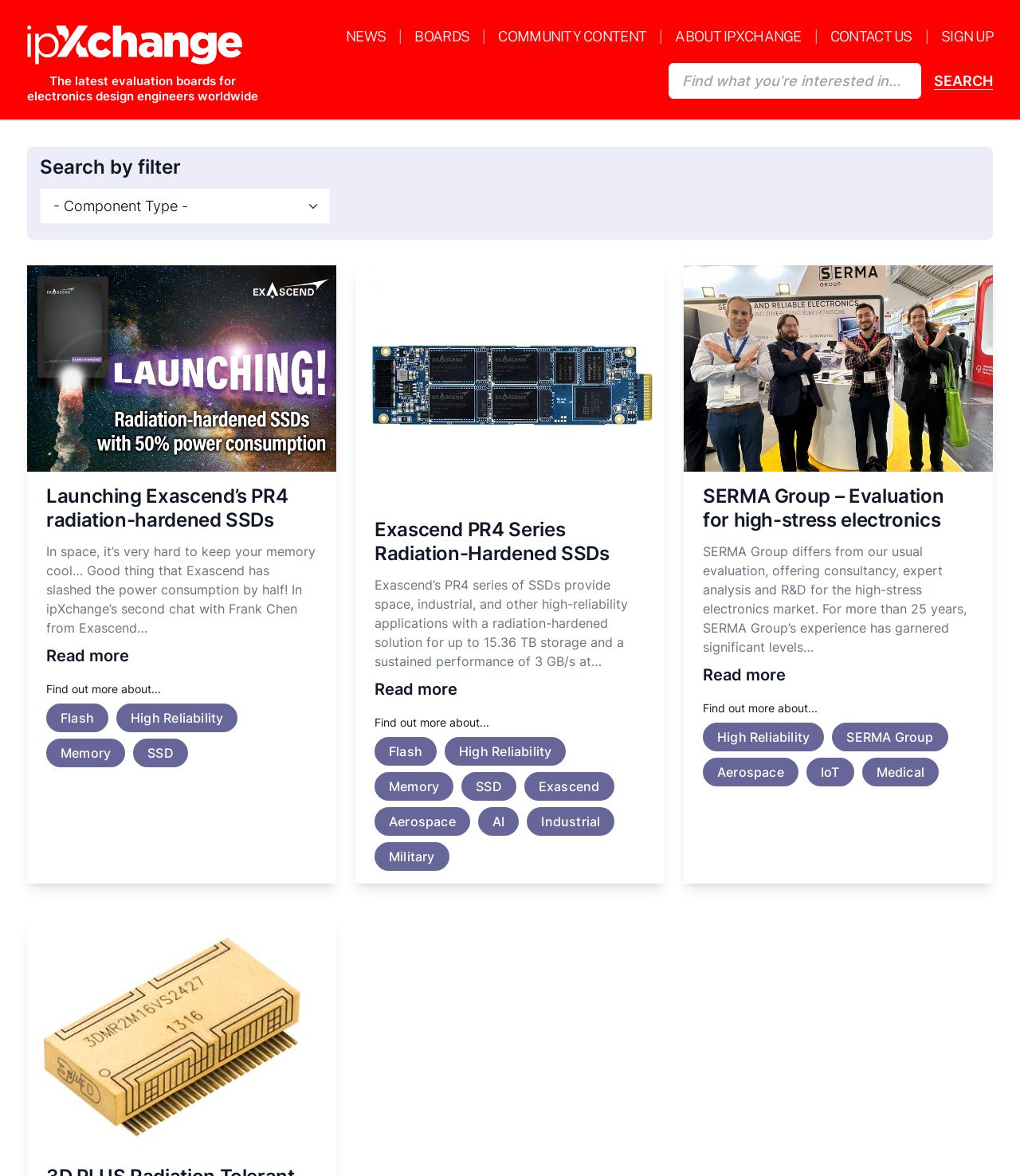Determine the bounding box coordinates for the element that should be clicked to follow this instruction: "Click on the link to High Reliability Archives". The coordinates should be given as four float numbers between 0 and 1, in the format [left, top, right, bottom].

[0.027, 0.022, 0.253, 0.055]